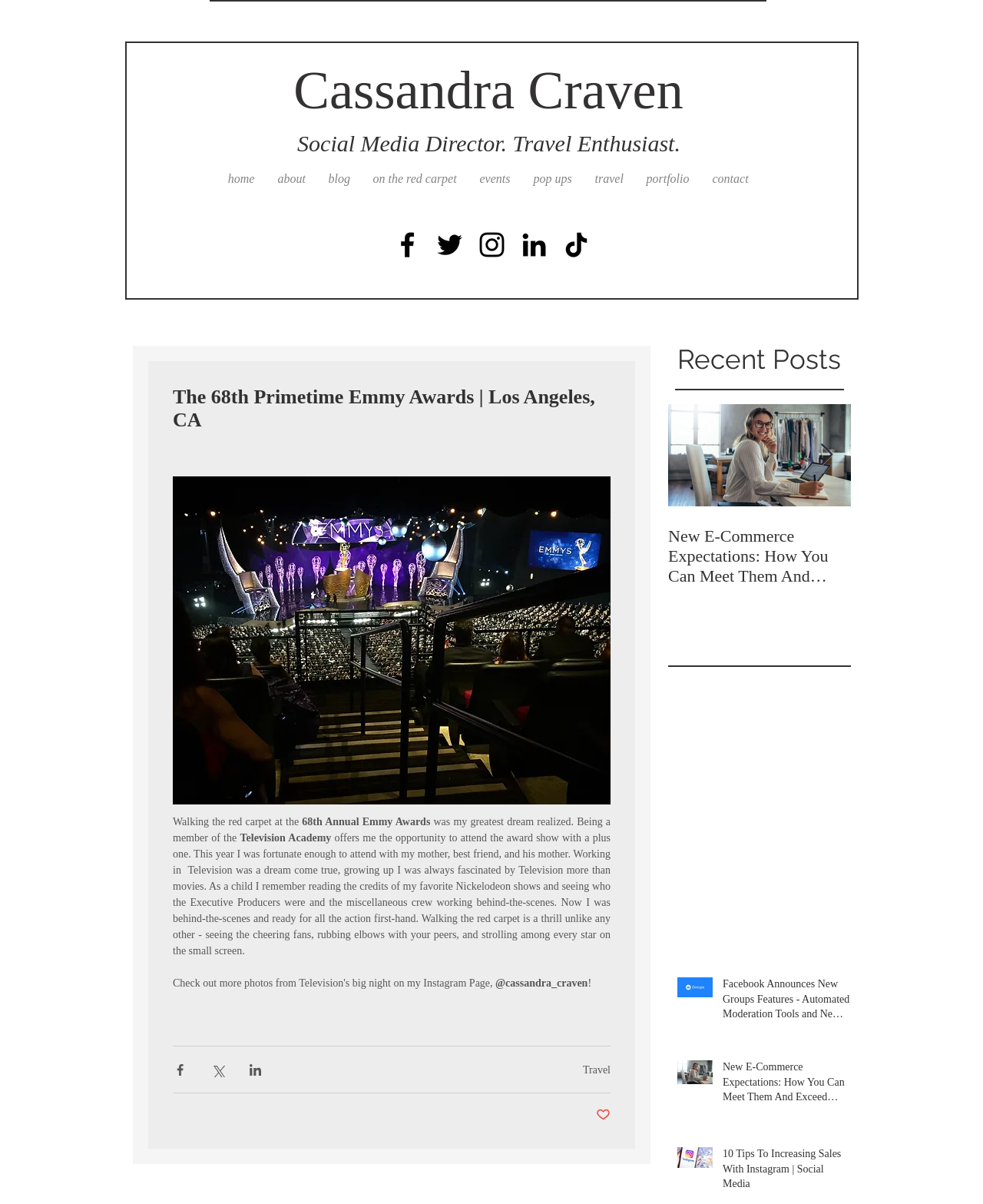Find the bounding box coordinates for the HTML element specified by: "portfolio".

[0.646, 0.138, 0.713, 0.16]